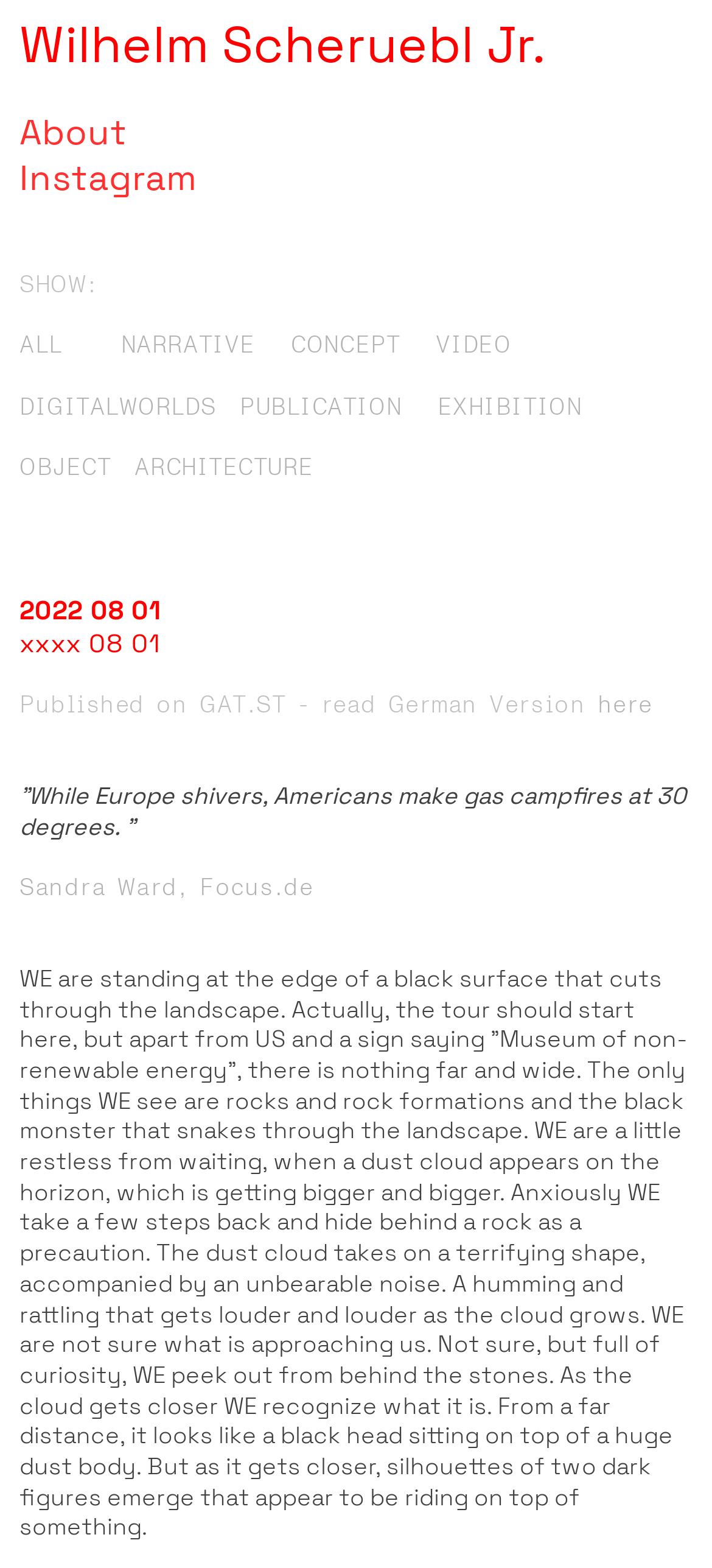Please identify the bounding box coordinates of the element that needs to be clicked to perform the following instruction: "Read the 'German Version' of the article".

[0.839, 0.439, 0.916, 0.46]